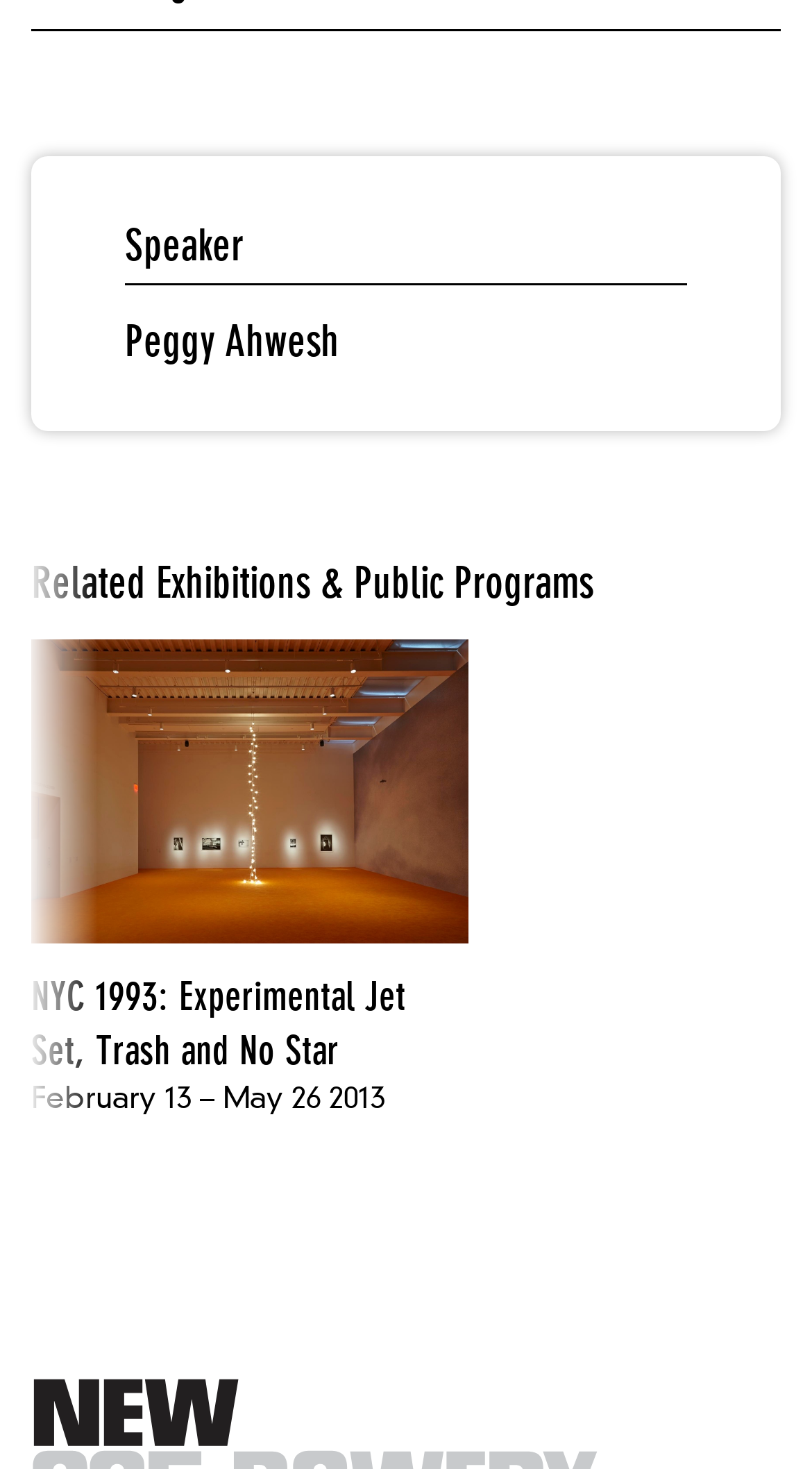Determine the bounding box coordinates (top-left x, top-left y, bottom-right x, bottom-right y) of the UI element described in the following text: Peggy Ahwesh

[0.154, 0.213, 0.418, 0.249]